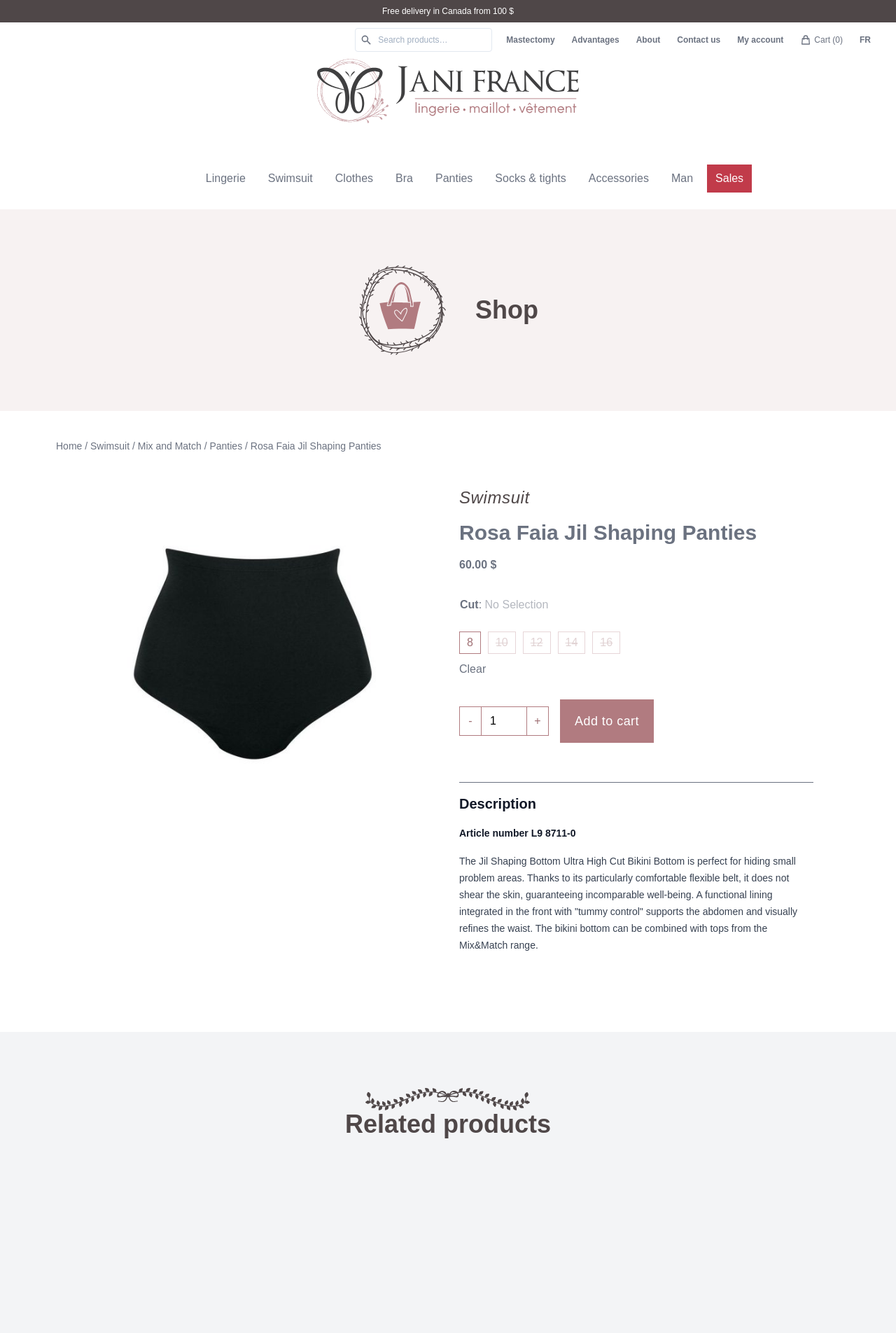What is the function of the 'tummy control' lining?
Kindly give a detailed and elaborate answer to the question.

I found the function of the 'tummy control' lining by reading the description of the Rosa Faia Jil Shaping Panties, which states that the functional lining integrated in the front with 'tummy control' supports the abdomen and visually refines the waist.